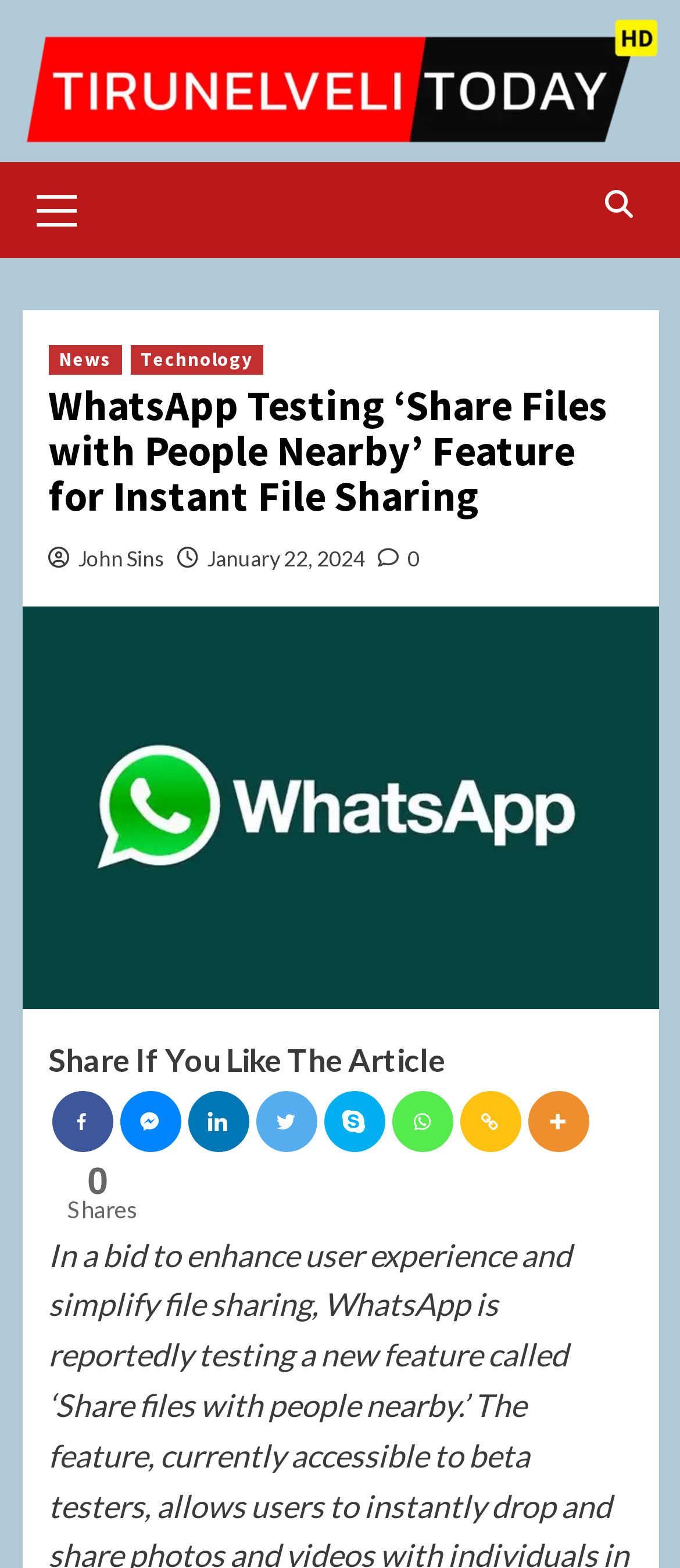Please determine the heading text of this webpage.

WhatsApp Testing ‘Share Files with People Nearby’ Feature for Instant File Sharing